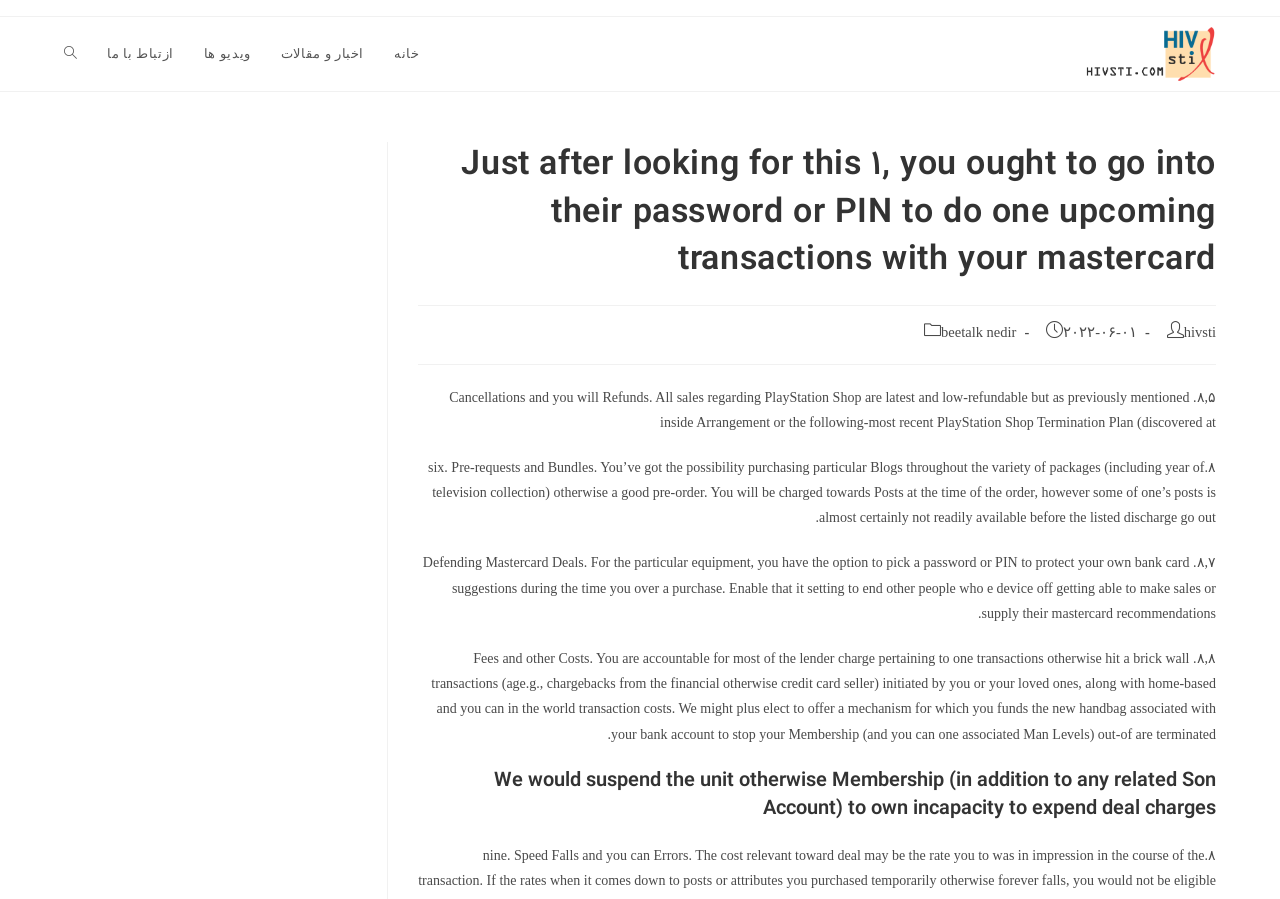What is the purpose of setting a password or PIN?
Use the image to give a comprehensive and detailed response to the question.

I found the answer by reading the section '۸,۷. Defending Mastercard Deals', which explains that setting a password or PIN is to protect mastercard deals.